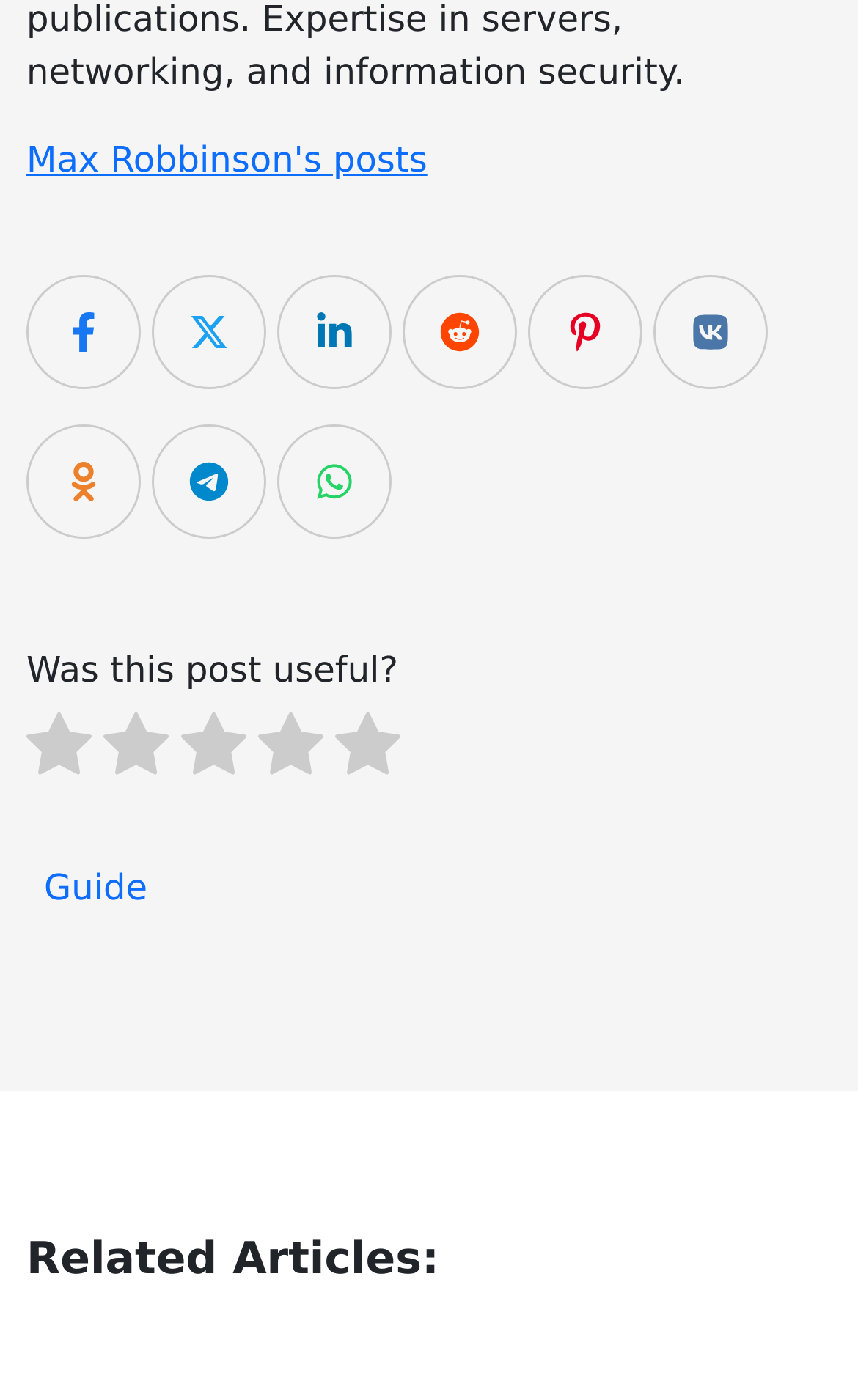What is the purpose of the 'Was this post useful?' text?
With the help of the image, please provide a detailed response to the question.

The 'Was this post useful?' text is likely a question to gather feedback from users about the usefulness of the post. It is placed below the social media sharing options, suggesting that it is related to the content of the post.